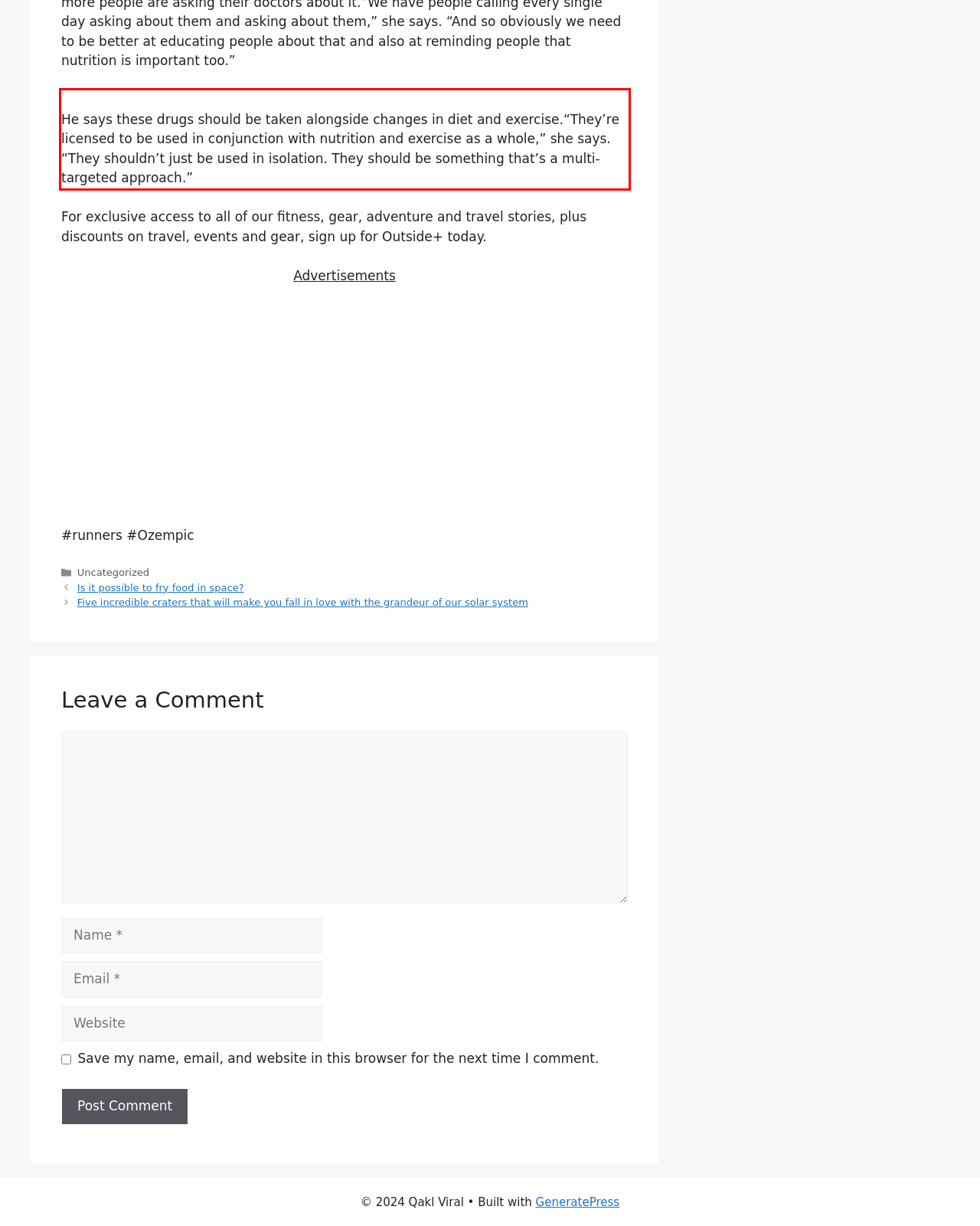Given a screenshot of a webpage with a red bounding box, extract the text content from the UI element inside the red bounding box.

He says these drugs should be taken alongside changes in diet and exercise.“They’re licensed to be used in conjunction with nutrition and exercise as a whole,” she says. “They shouldn’t just be used in isolation. They should be something that’s a multi-targeted approach.”